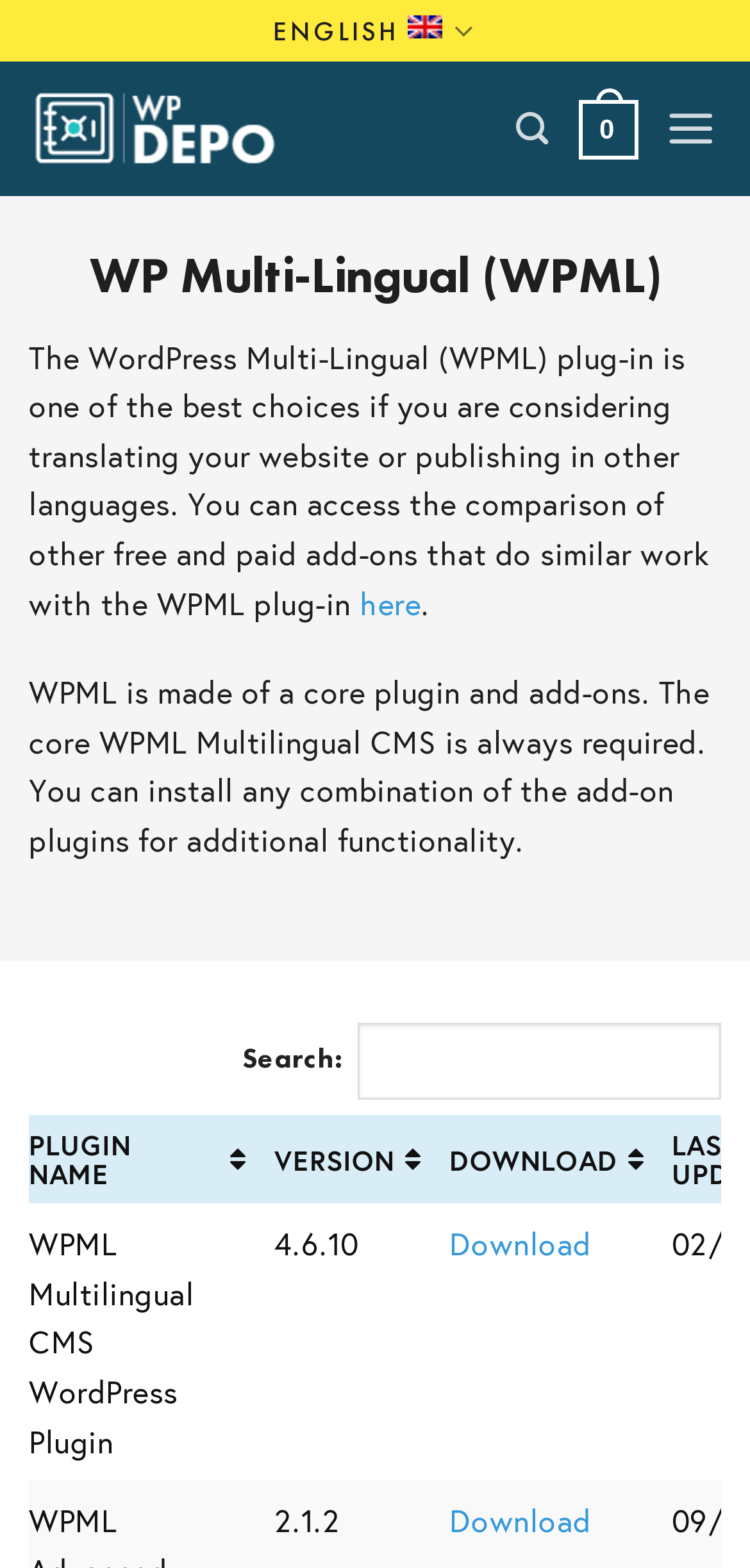What is the version of the WPML Multilingual CMS plugin?
Use the information from the screenshot to give a comprehensive response to the question.

The version of the WPML Multilingual CMS plugin can be found in the table cell which is a child element of the table. The table cell is located in the 'Version' column and has the text '4.6.10'.